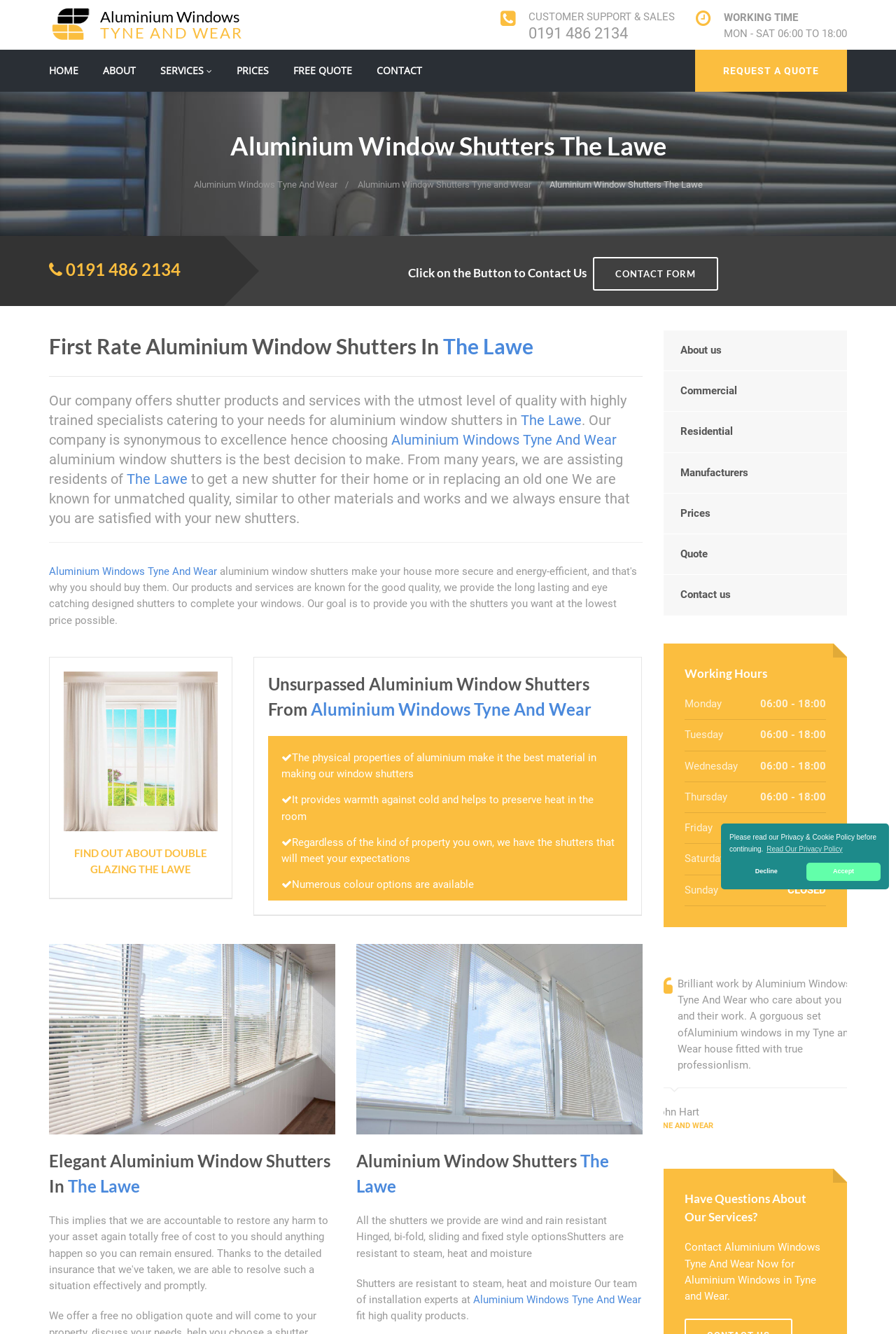Please determine the bounding box coordinates for the element with the description: "Contact us".

[0.74, 0.431, 0.945, 0.461]